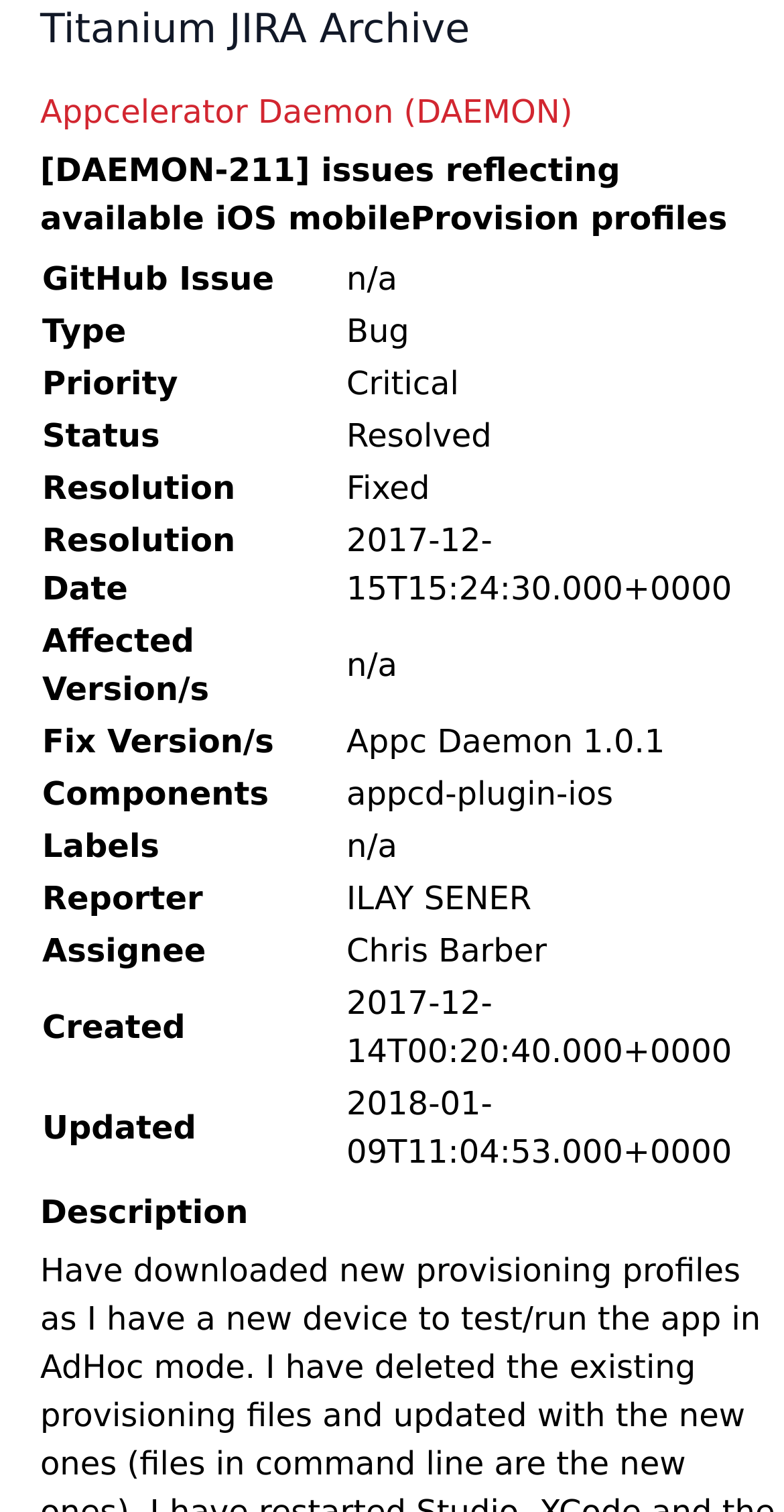What is the affected version of the issue?
Refer to the screenshot and answer in one word or phrase.

n/a